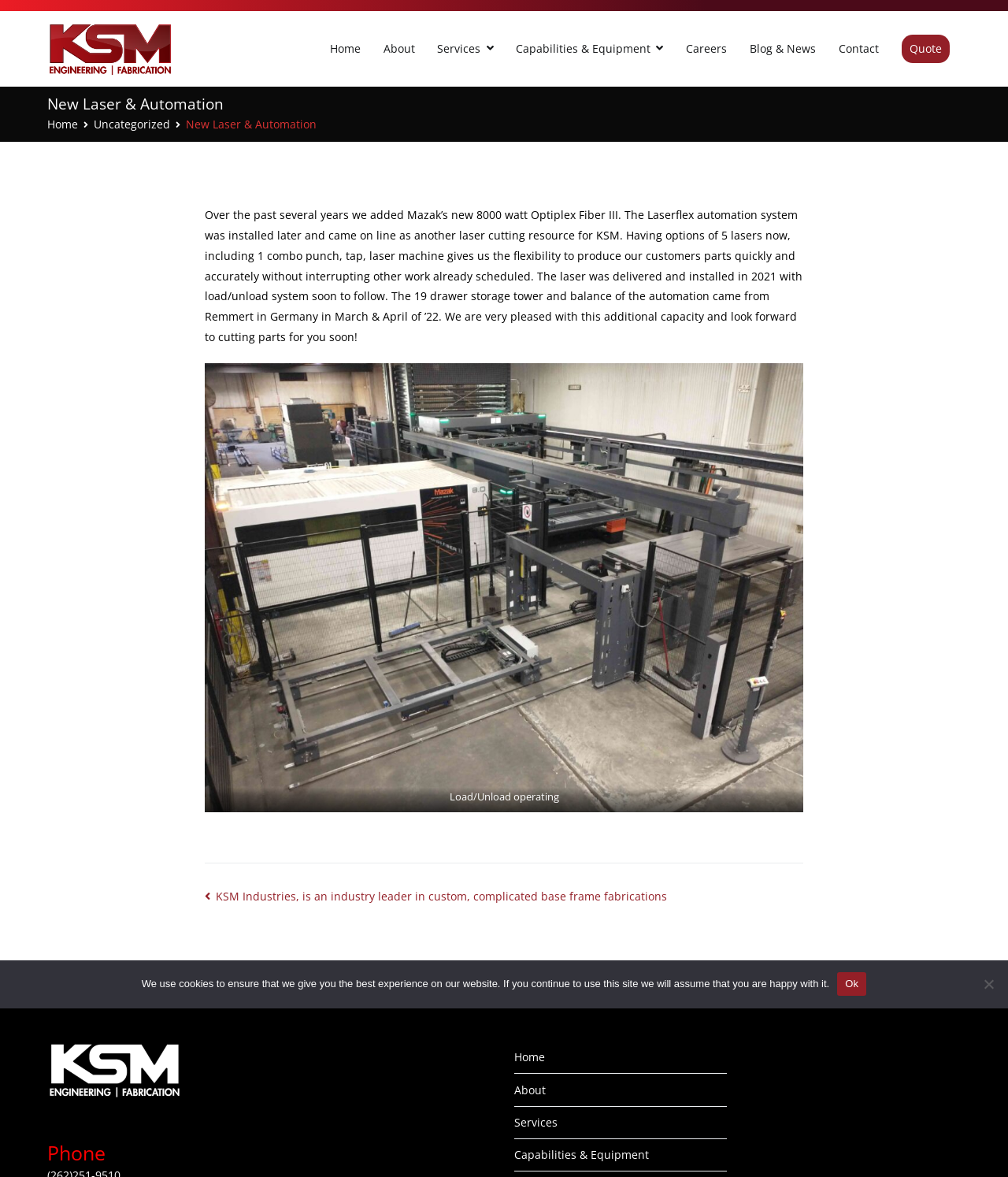Please find the bounding box coordinates for the clickable element needed to perform this instruction: "Go to Home page".

[0.327, 0.033, 0.358, 0.05]